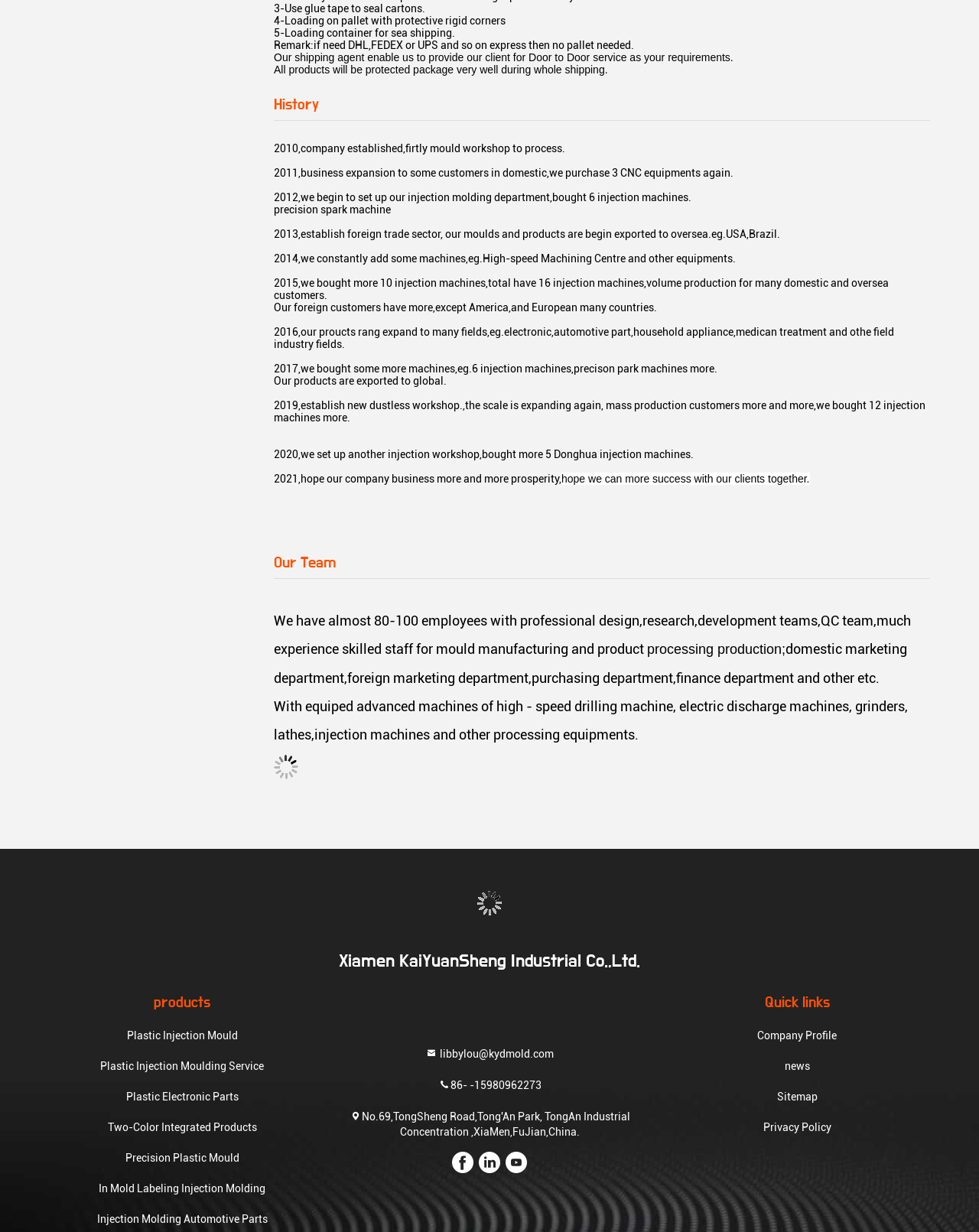What is the company's contact information? Based on the screenshot, please respond with a single word or phrase.

libbylou@kydmold.com